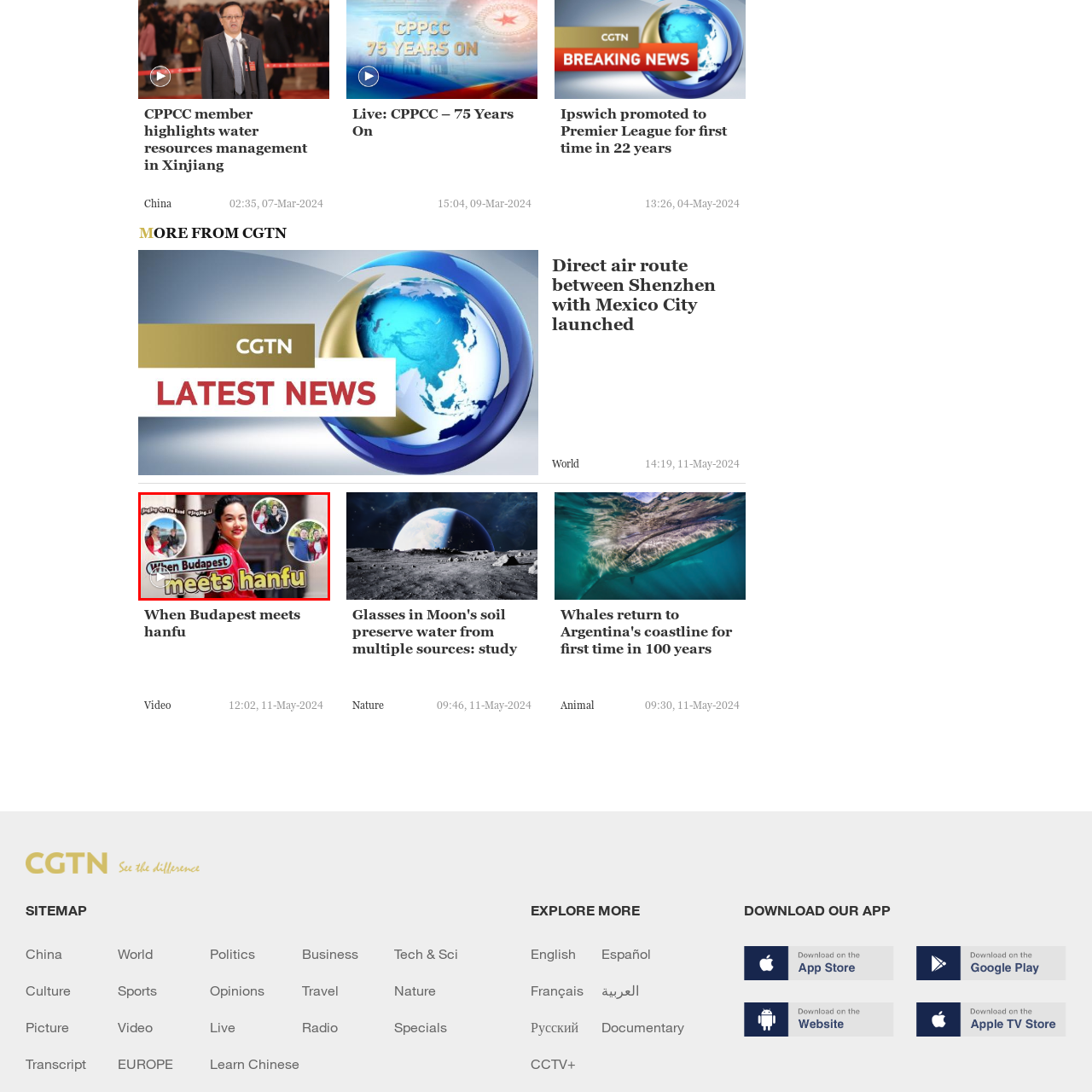Look closely at the image highlighted in red, What is indicated by the video play button? 
Respond with a single word or phrase.

Multimedia presentation